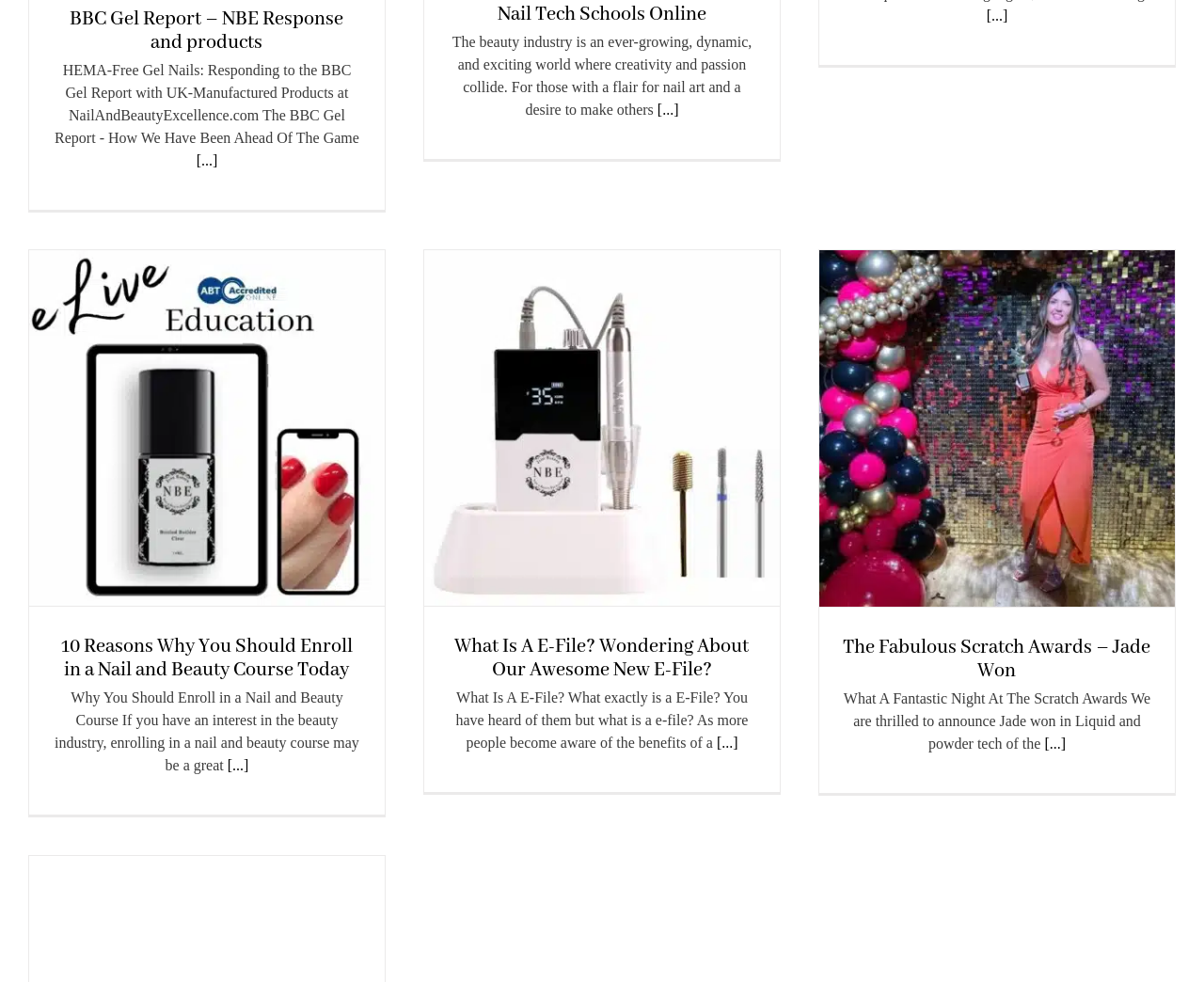Can you determine the bounding box coordinates of the area that needs to be clicked to fulfill the following instruction: "Read about Nail Tech Schools Online"?

[0.413, 0.003, 0.587, 0.027]